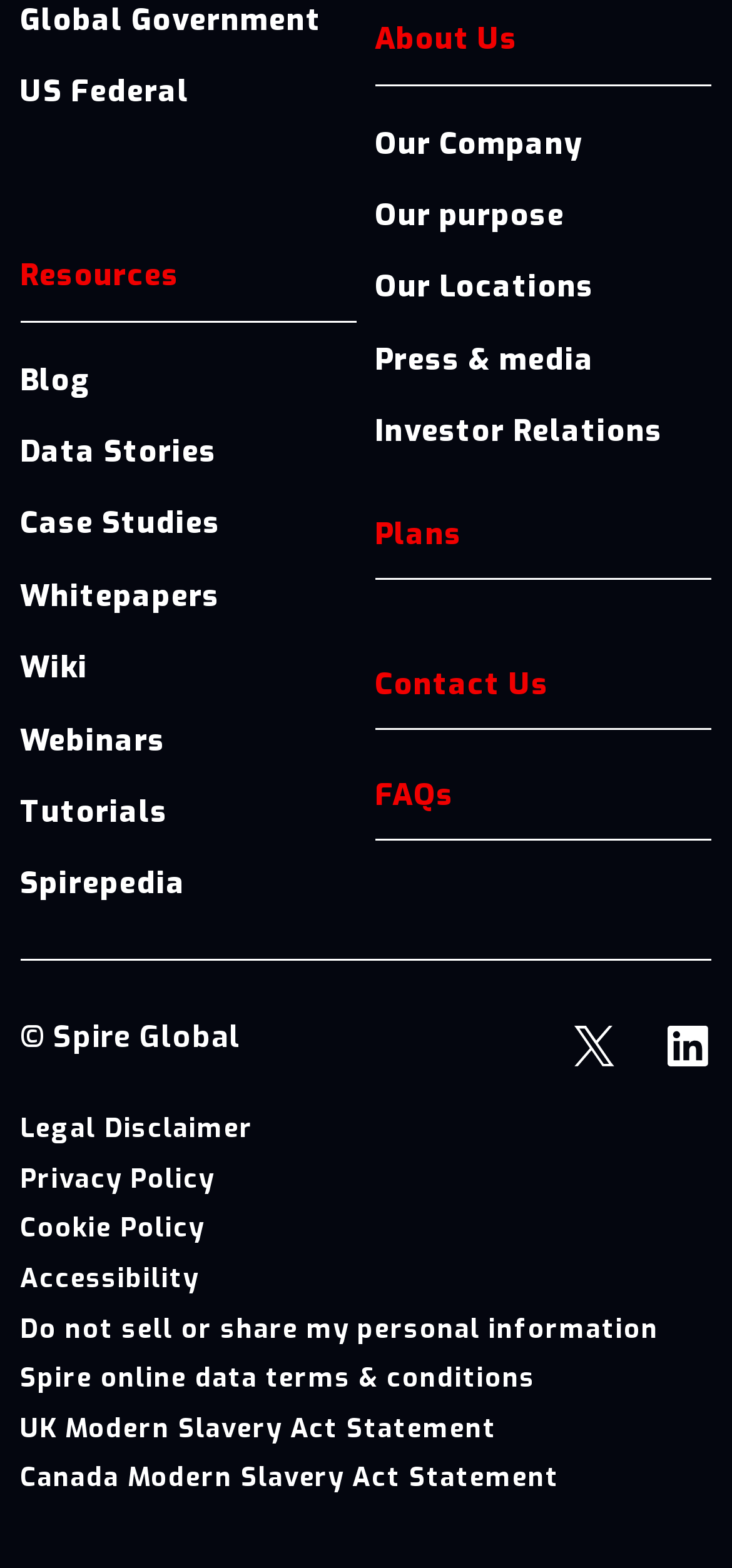Kindly respond to the following question with a single word or a brief phrase: 
What is the last link on the bottom left?

Canada Modern Slavery Act Statement